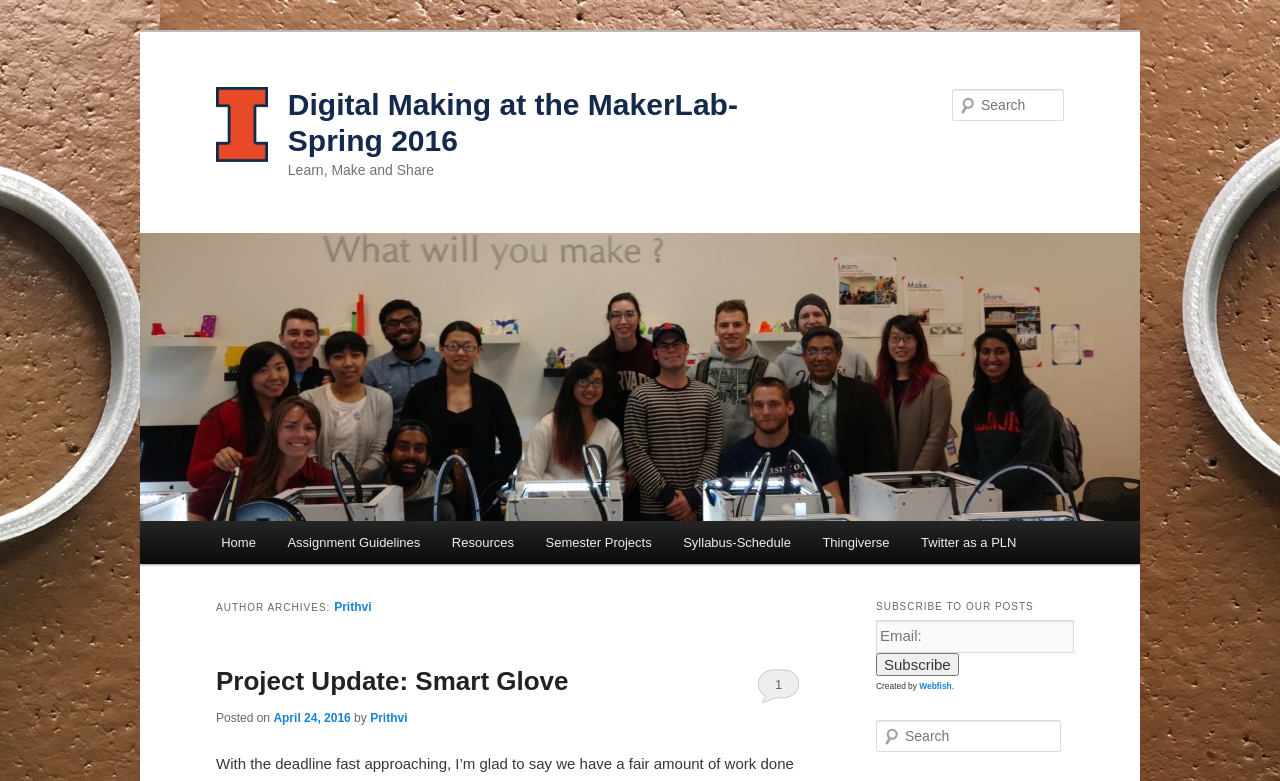Identify the bounding box coordinates of the part that should be clicked to carry out this instruction: "Search for something".

[0.744, 0.114, 0.831, 0.155]